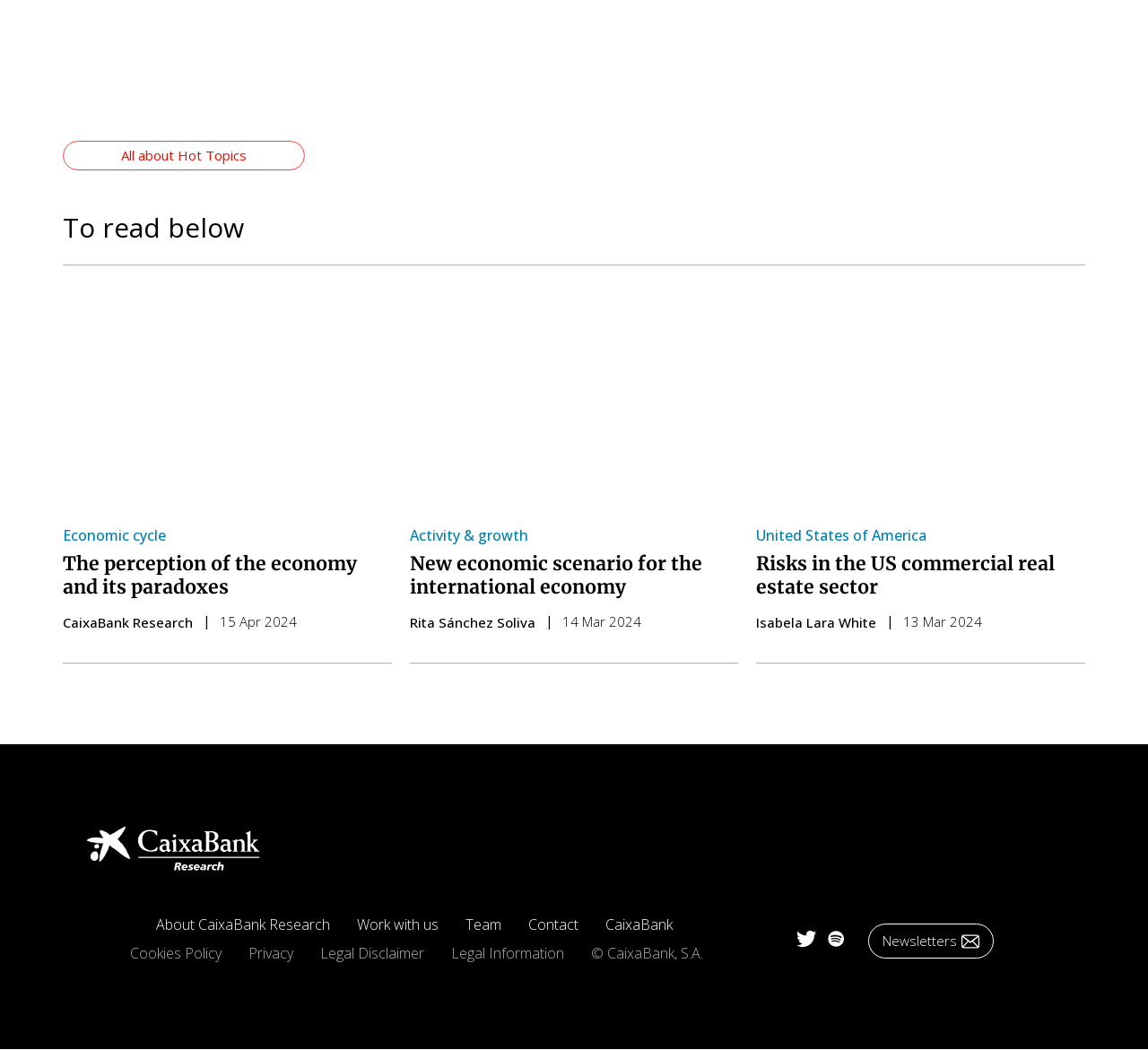Specify the bounding box coordinates for the region that must be clicked to perform the given instruction: "Go to 'About CaixaBank Research'".

[0.136, 0.871, 0.311, 0.894]